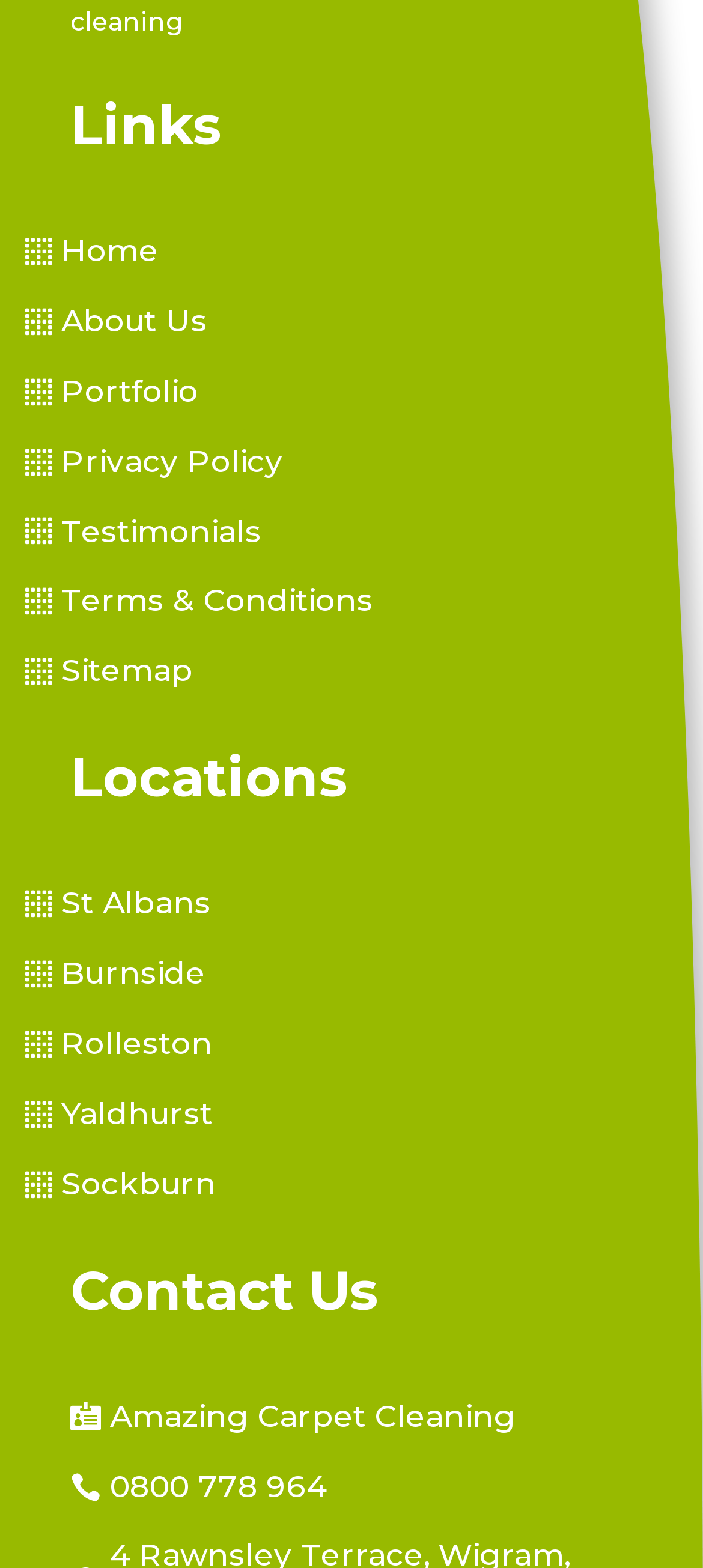Using the details in the image, give a detailed response to the question below:
How many locations are listed?

Under the 'Locations' heading, I counted five links with OCR text ' St Albans', ' Burnside', ' Rolleston', ' Yaldhurst', and ' Sockburn', which represent five different locations.